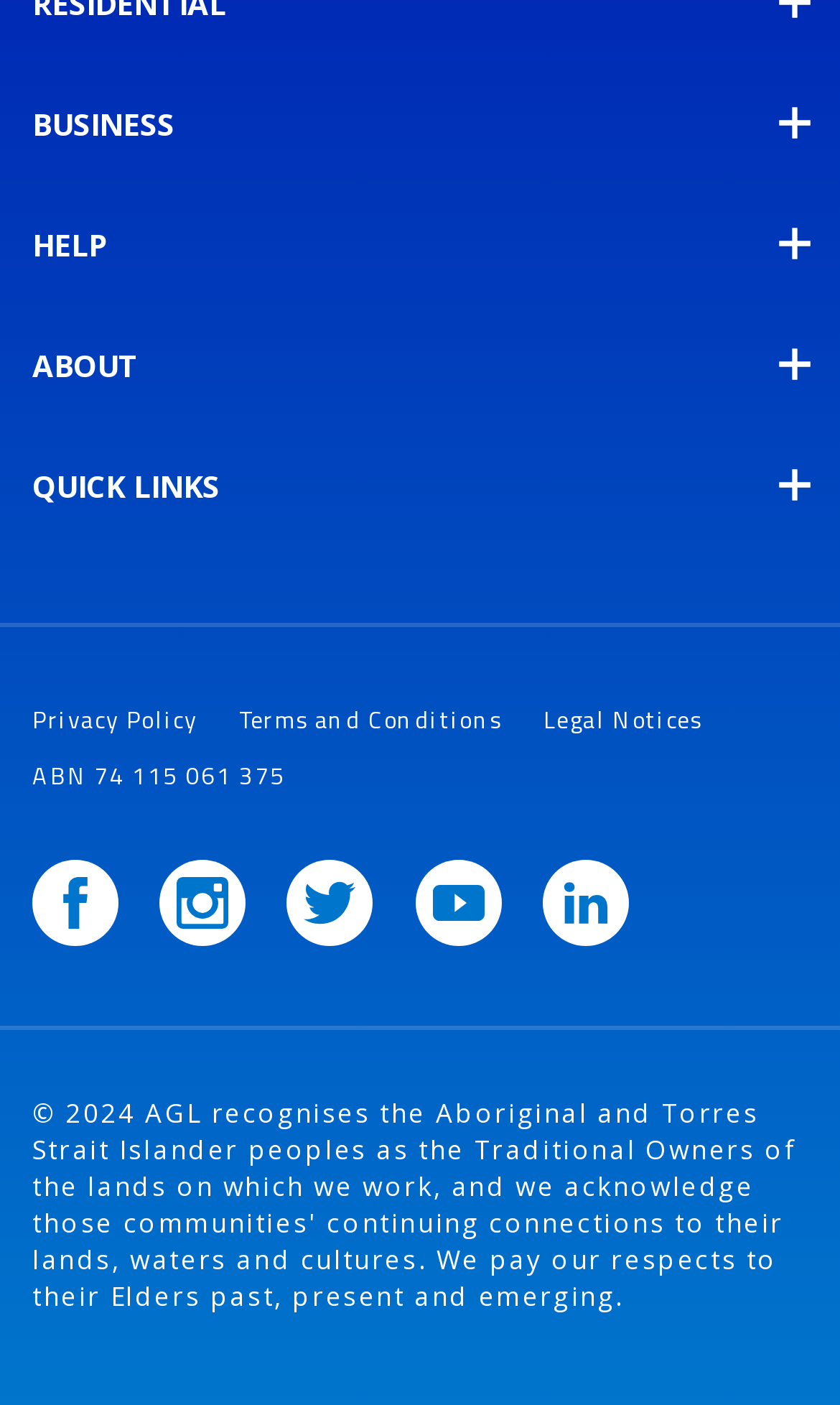How many social media links are there?
Using the image as a reference, answer the question in detail.

There are 5 social media links because there are 5 link elements with the text 'Facebook', 'Instagram', 'Twitter', 'YouTube', and 'LinkedIn' at the bottom of the webpage, indicating they are social media links.